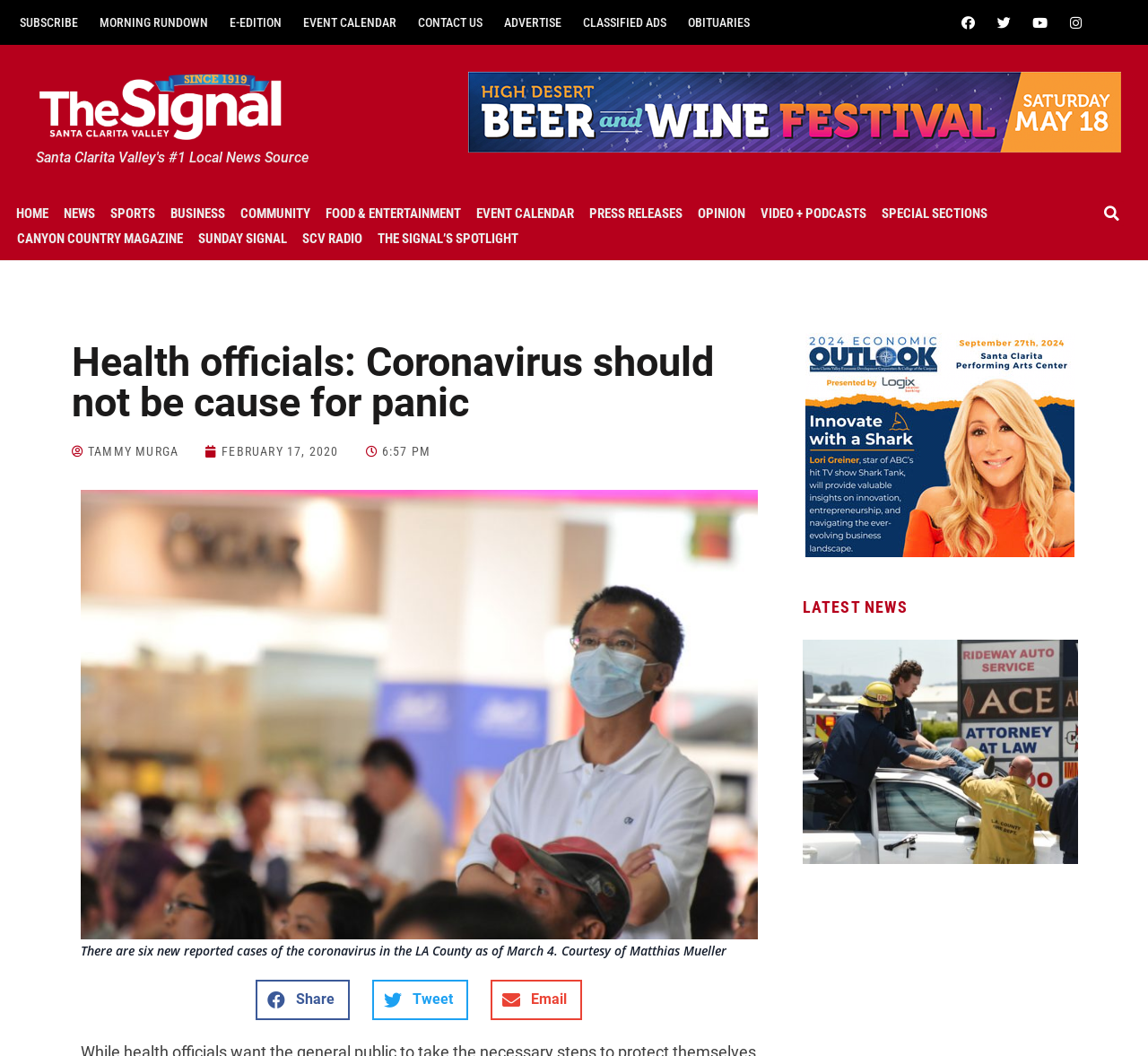Indicate the bounding box coordinates of the clickable region to achieve the following instruction: "Visit the home page."

[0.008, 0.19, 0.048, 0.214]